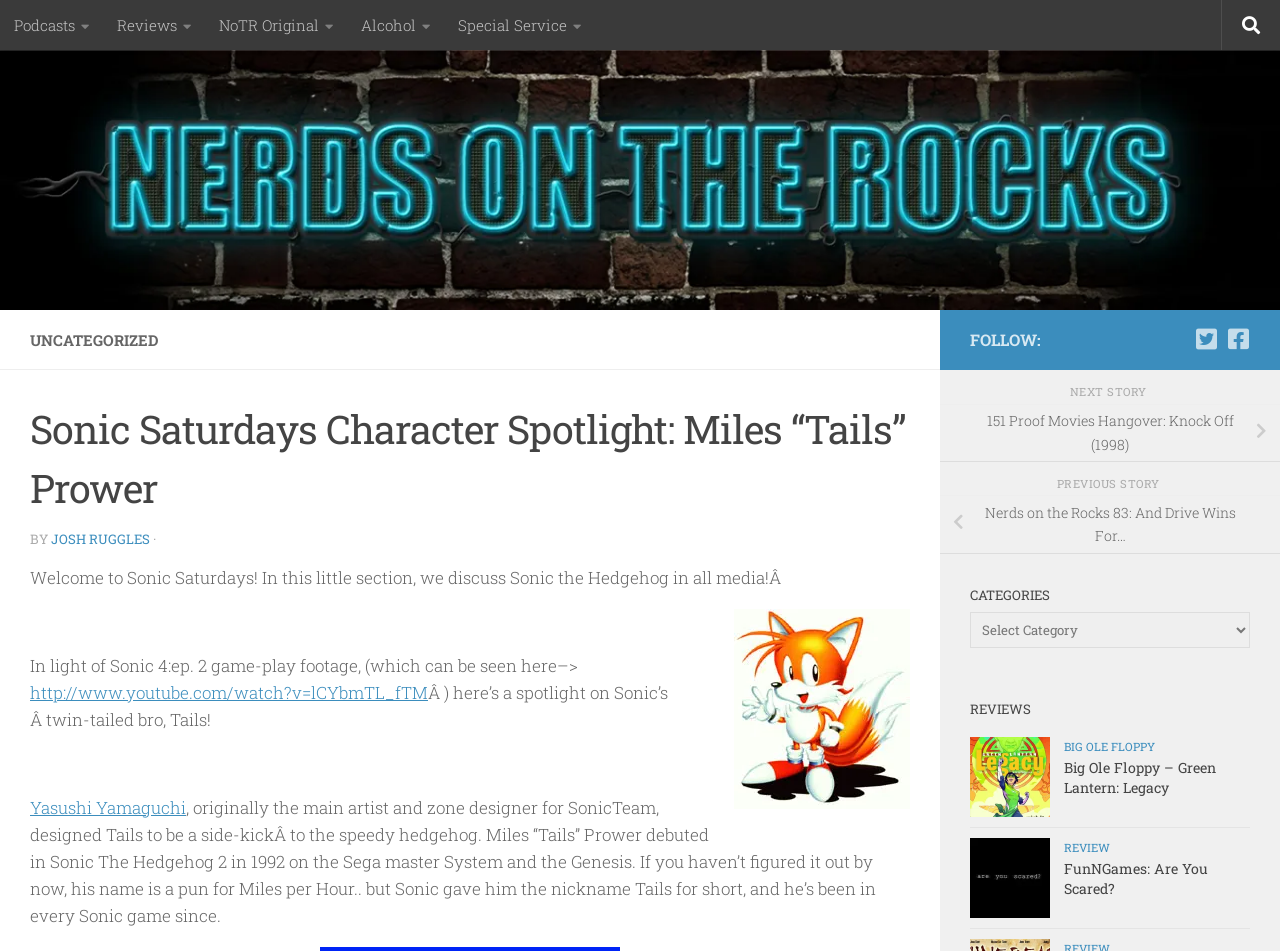Find the bounding box coordinates of the element's region that should be clicked in order to follow the given instruction: "Read the 'Sonic Saturdays Character Spotlight: Miles “Tails” Prower' article". The coordinates should consist of four float numbers between 0 and 1, i.e., [left, top, right, bottom].

[0.023, 0.42, 0.711, 0.545]